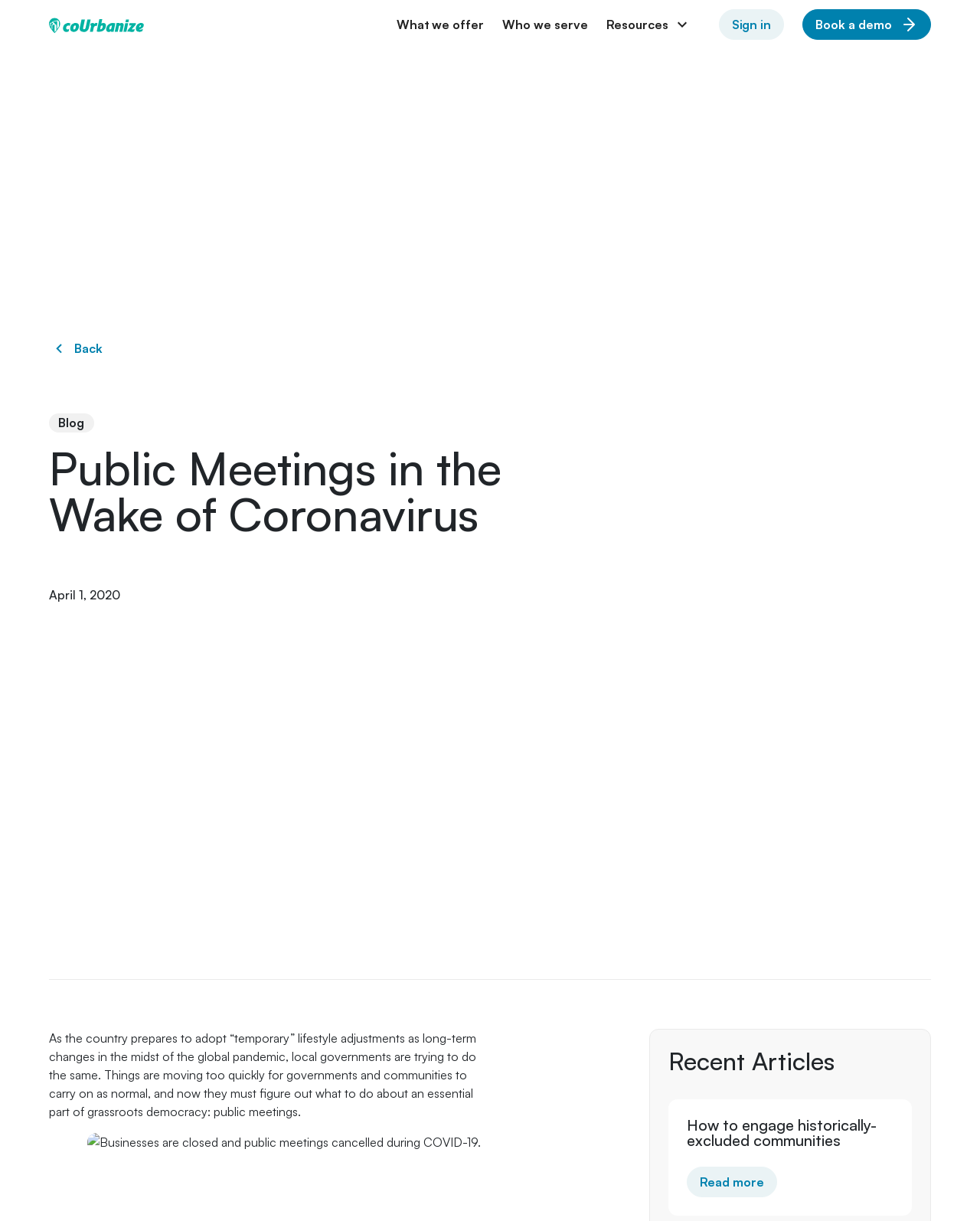Use the details in the image to answer the question thoroughly: 
What is the topic of the main article?

The main article's topic can be determined by reading the heading 'Public Meetings in the Wake of Coronavirus' which is located below the navigation menu.